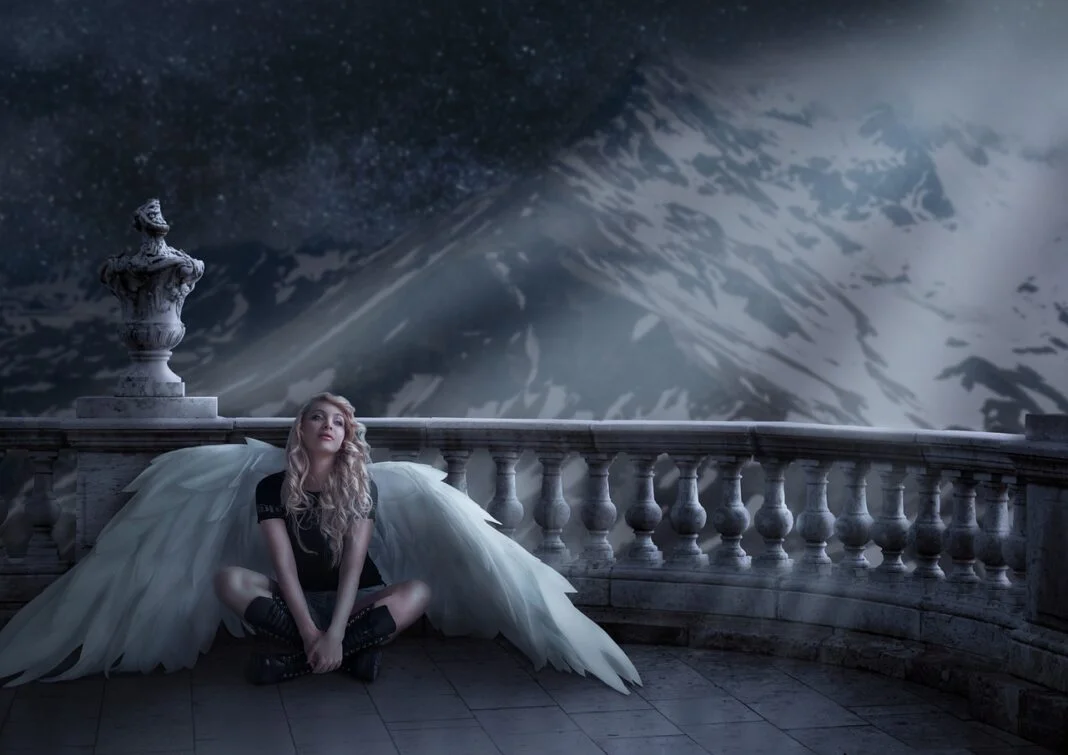Create an extensive caption that includes all significant details of the image.

The image depicts a serene and ethereal scene featuring a woman with strikingly large white wings, seated pensively against a backdrop of majestic mountains under a starry sky. The setting suggests an otherworldly ambiance, enhanced by dim lighting and soft shadows, which adds to the mystical feel. The woman, with flowing blonde hair, exudes an aura of contemplation and grace, embodying a connection to angelic themes. The ornate stone railing framing her suggests a grand, possibly enchanted place, while the overall composition invites viewers to reflect on notions of spirituality and the essence of having a "good aura." This captivating visual is accompanied by the credit "Photo by LisaChe on Pixabay," acknowledging the creative origin of the artwork.